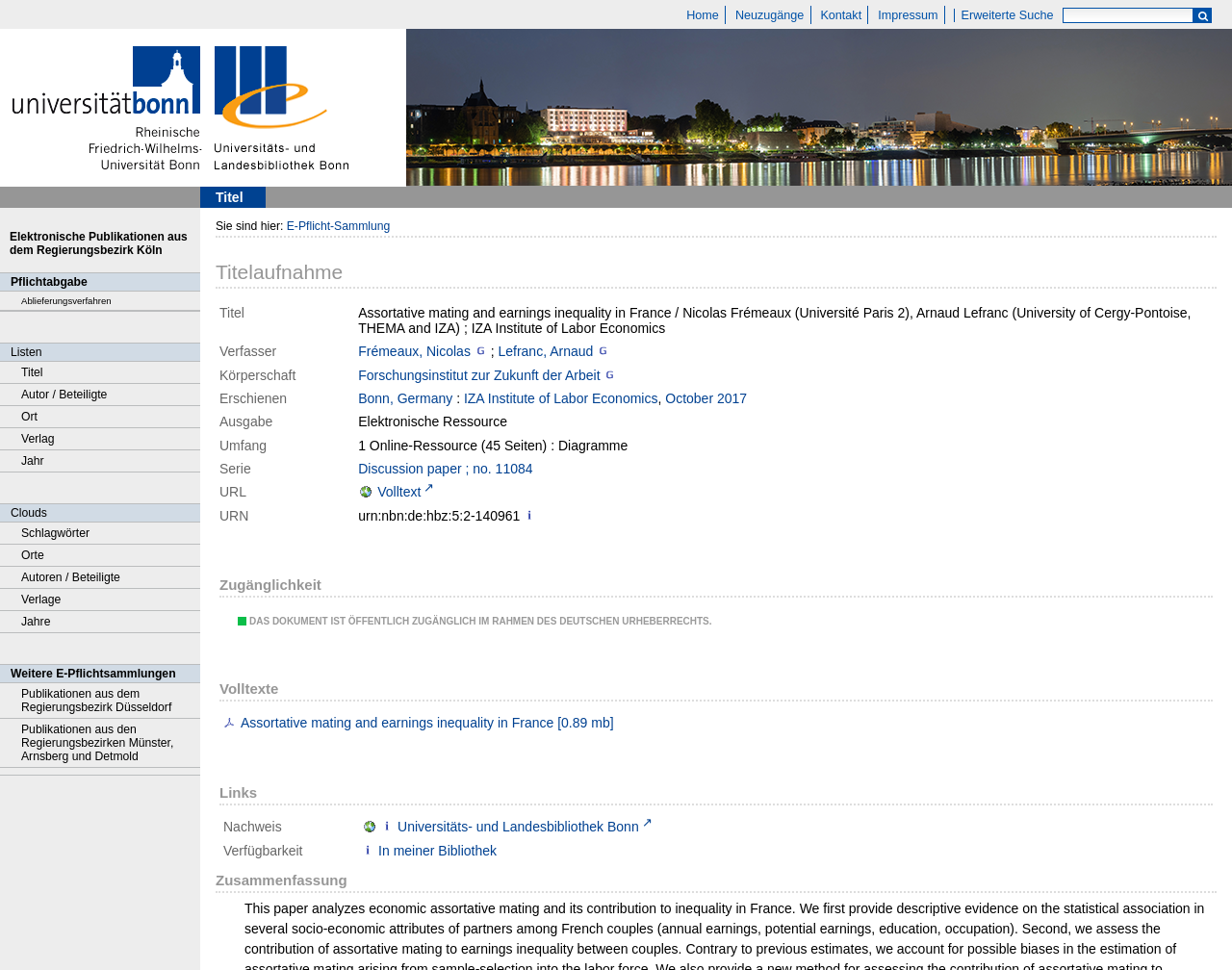Answer the following query with a single word or phrase:
What is the name of the institute where the publication was made?

IZA Institute of Labor Economics